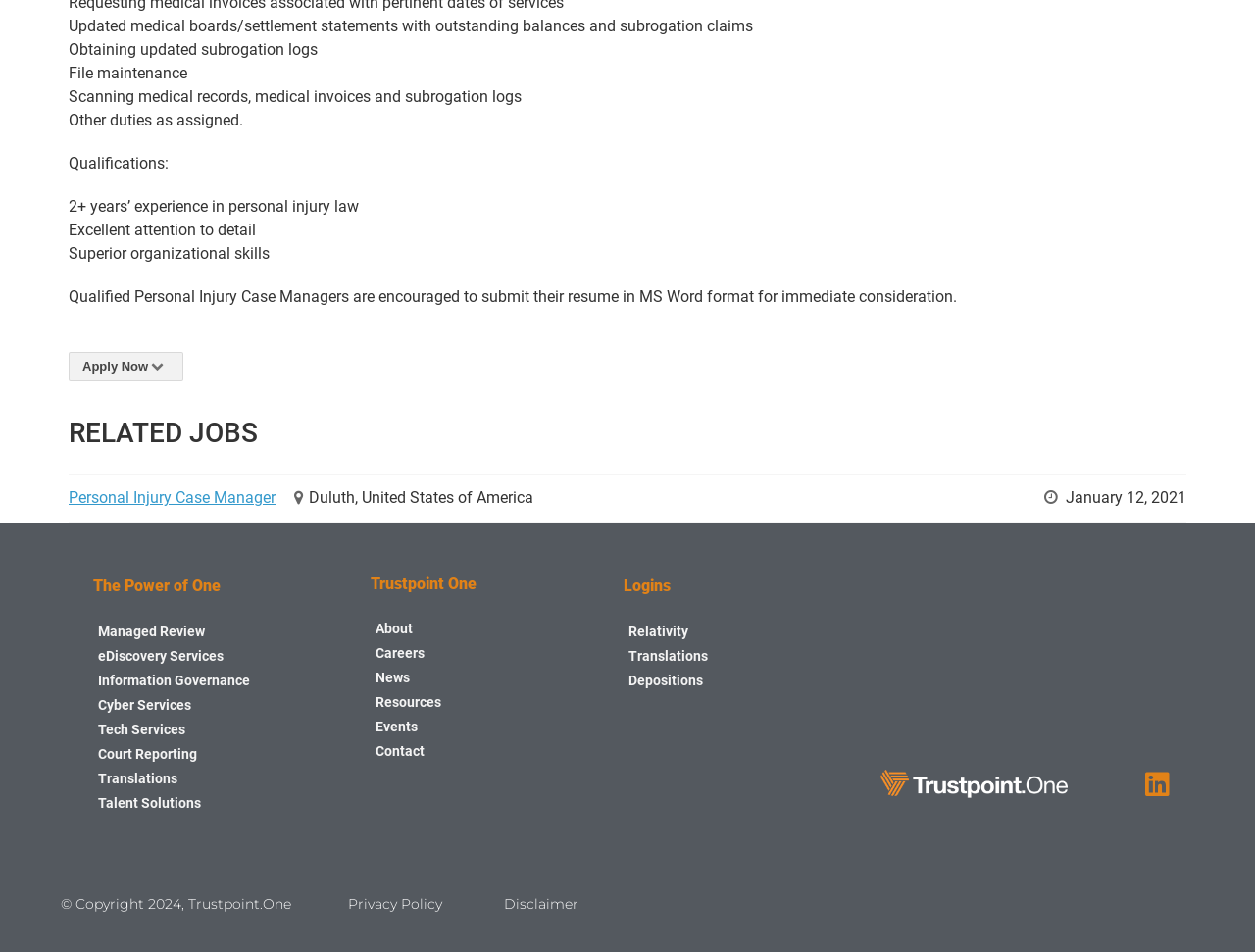Bounding box coordinates should be provided in the format (top-left x, top-left y, bottom-right x, bottom-right y) with all values between 0 and 1. Identify the bounding box for this UI element: Translations

[0.485, 0.677, 0.632, 0.702]